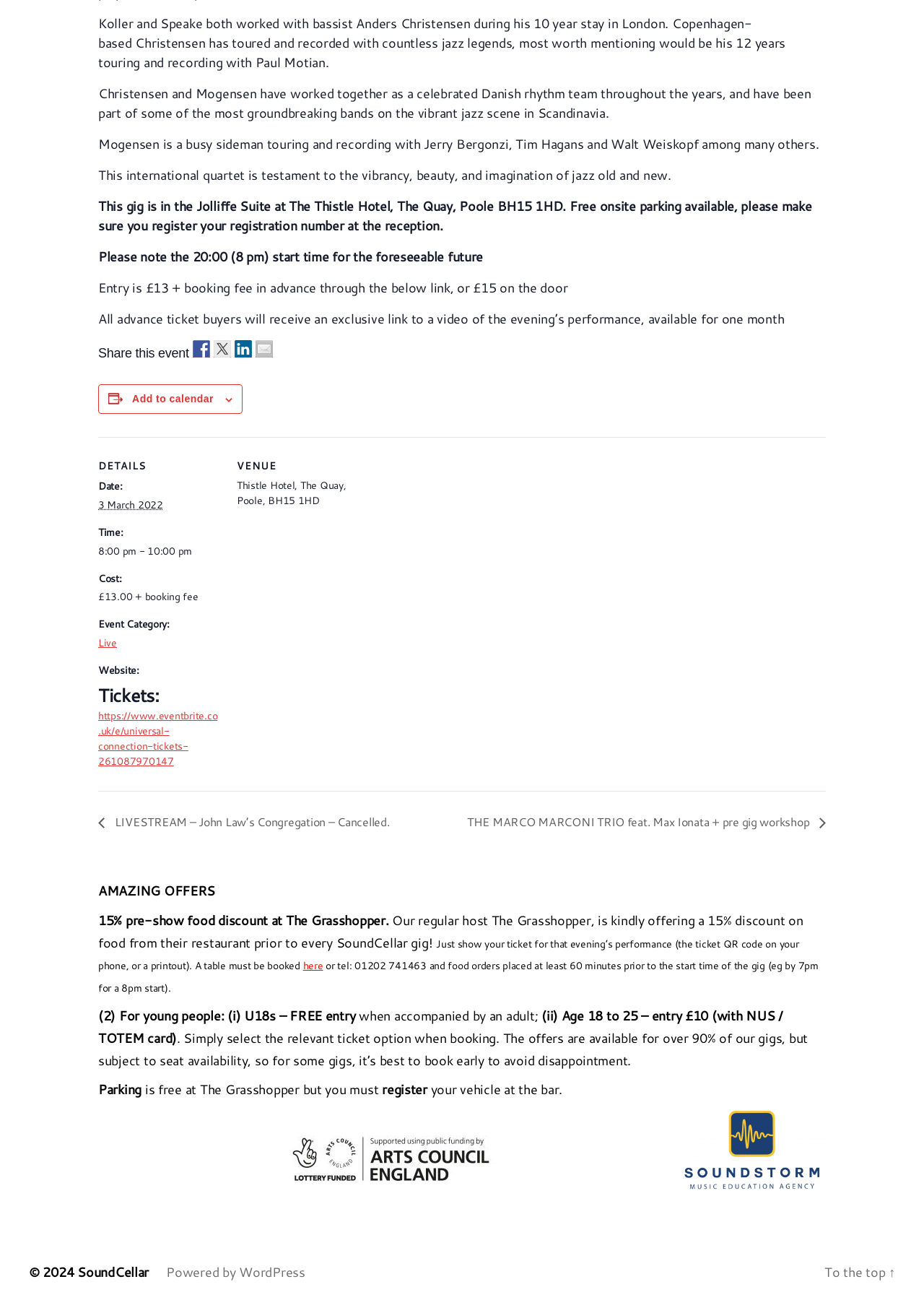Locate the bounding box coordinates of the area where you should click to accomplish the instruction: "Buy tickets".

[0.106, 0.54, 0.235, 0.585]